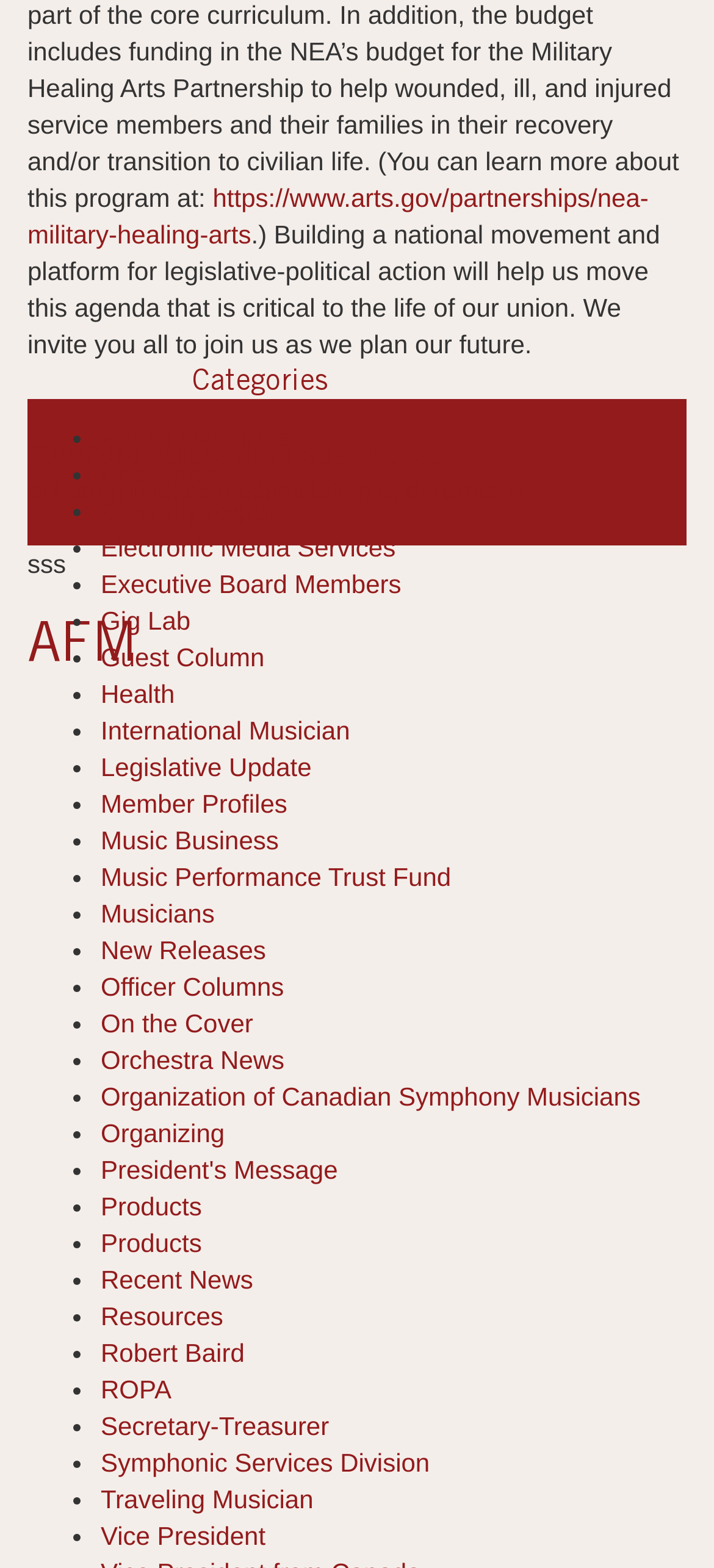Give a one-word or one-phrase response to the question:
What is the name of the organization?

AFM